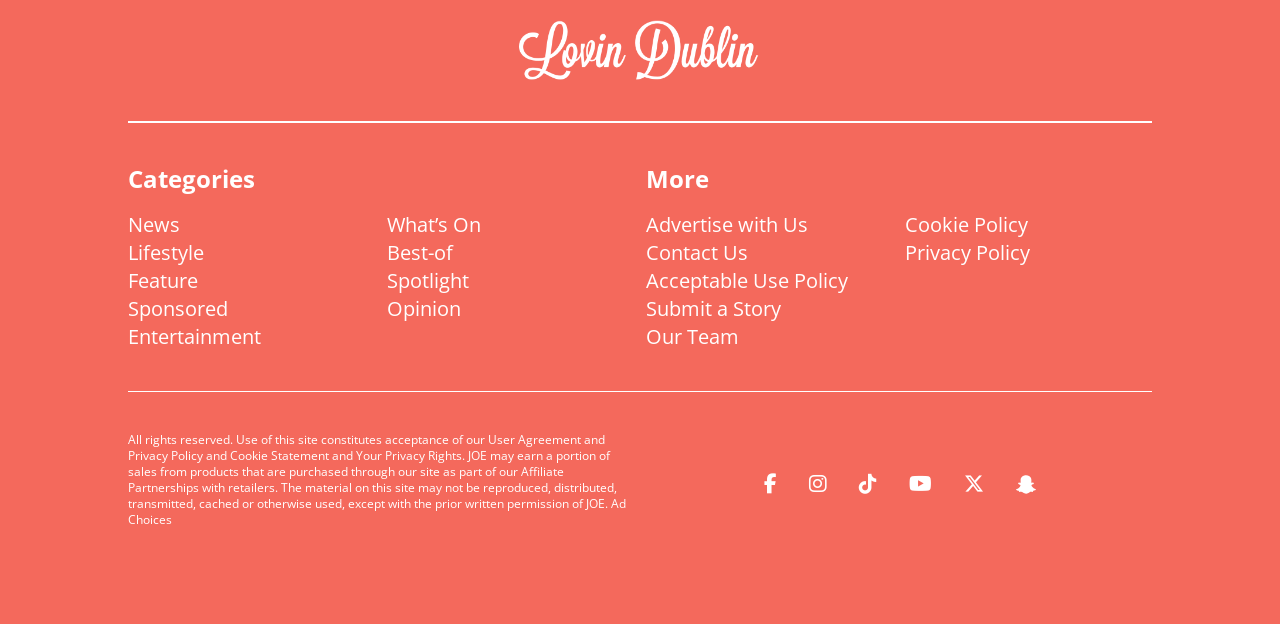Please give the bounding box coordinates of the area that should be clicked to fulfill the following instruction: "visit Health Museum of South Australia". The coordinates should be in the format of four float numbers from 0 to 1, i.e., [left, top, right, bottom].

None